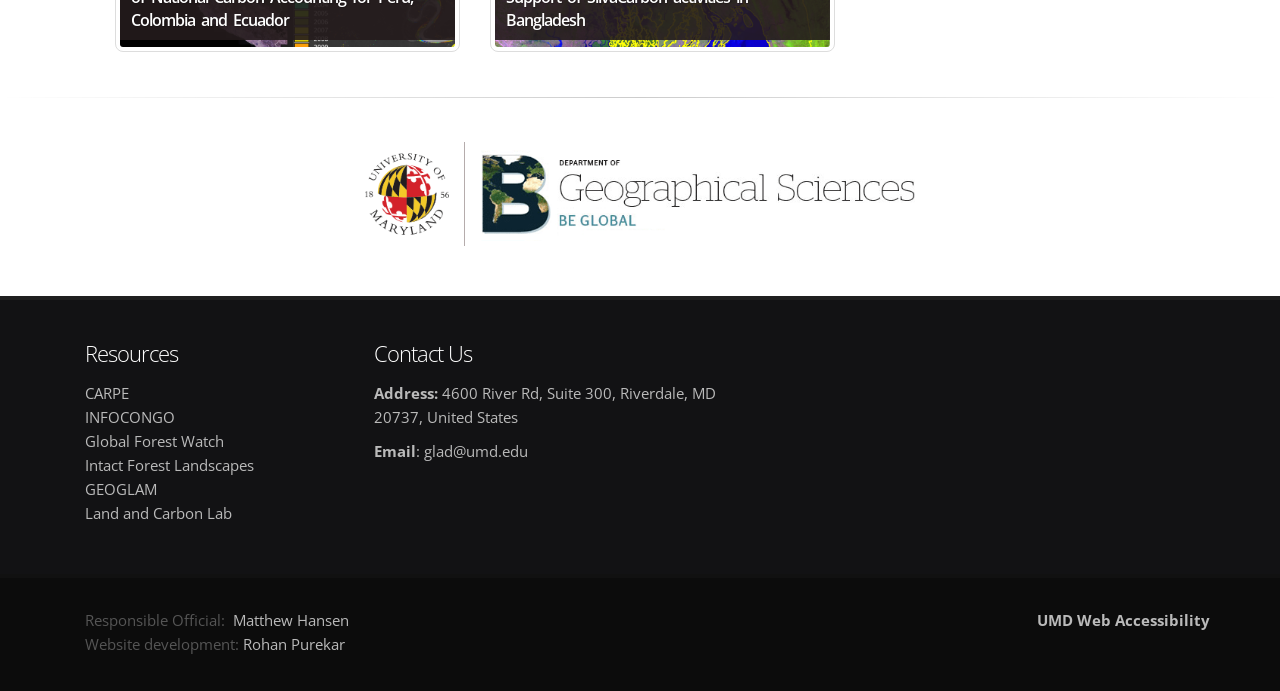Find the bounding box coordinates of the element to click in order to complete this instruction: "Click on CARPE". The bounding box coordinates must be four float numbers between 0 and 1, denoted as [left, top, right, bottom].

[0.066, 0.555, 0.101, 0.584]